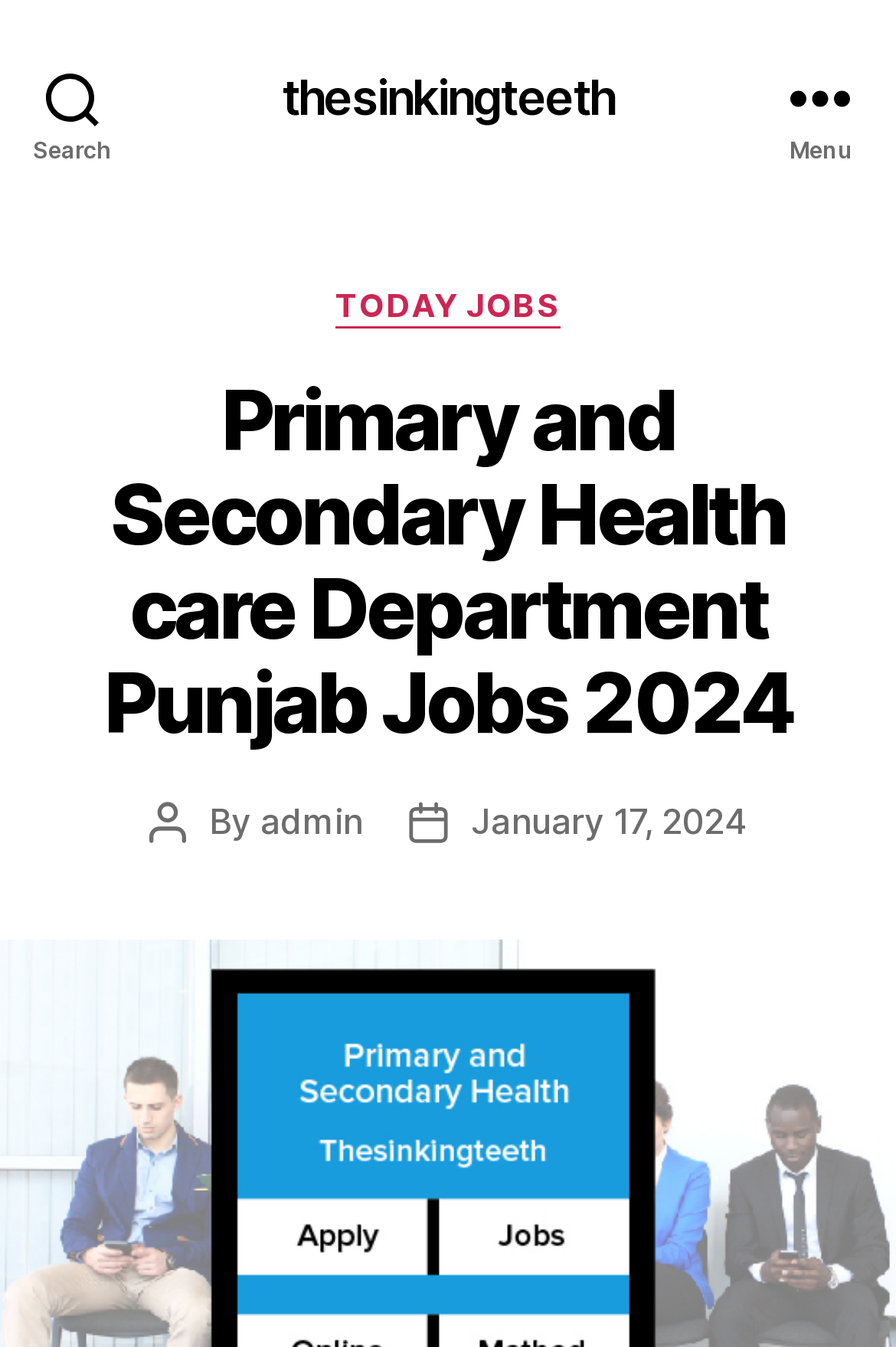What is the purpose of the search button?
Using the image, respond with a single word or phrase.

To search for jobs